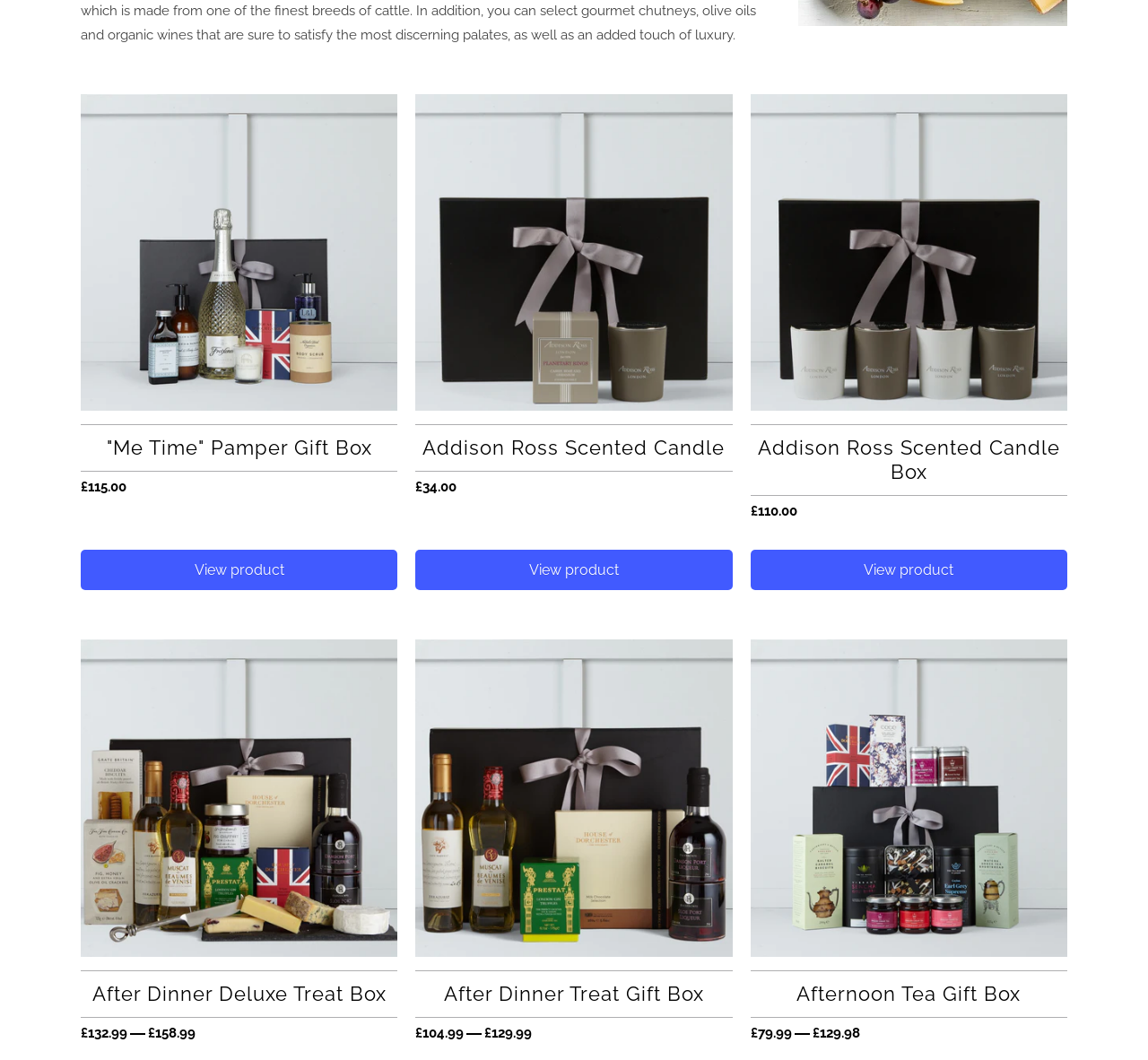Please locate the UI element described by "View product" and provide its bounding box coordinates.

[0.654, 0.496, 0.93, 0.534]